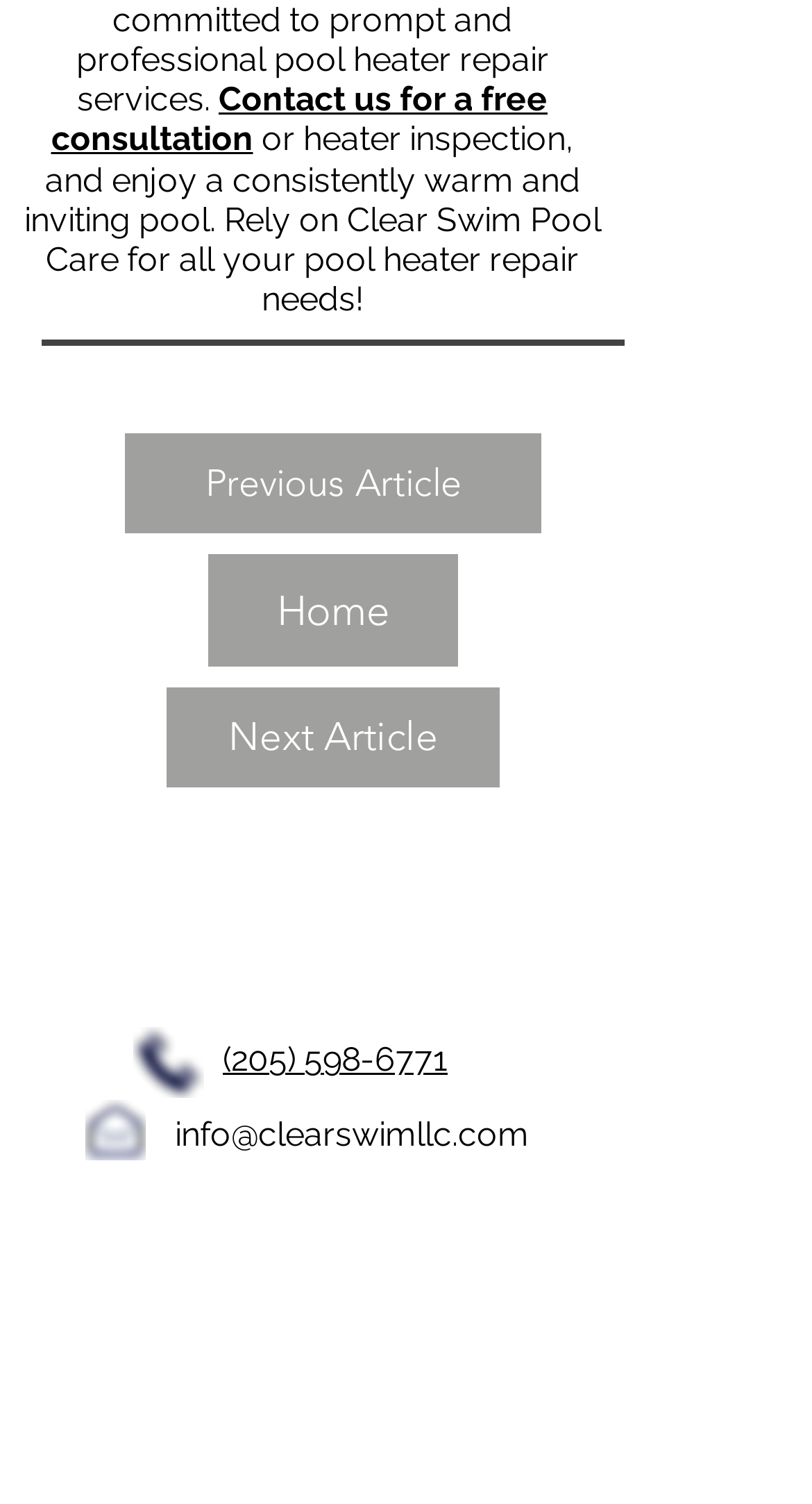How can I navigate to the previous article?
Please elaborate on the answer to the question with detailed information.

To navigate to the previous article, I can click on the 'Previous Article' link located at the top of the webpage.